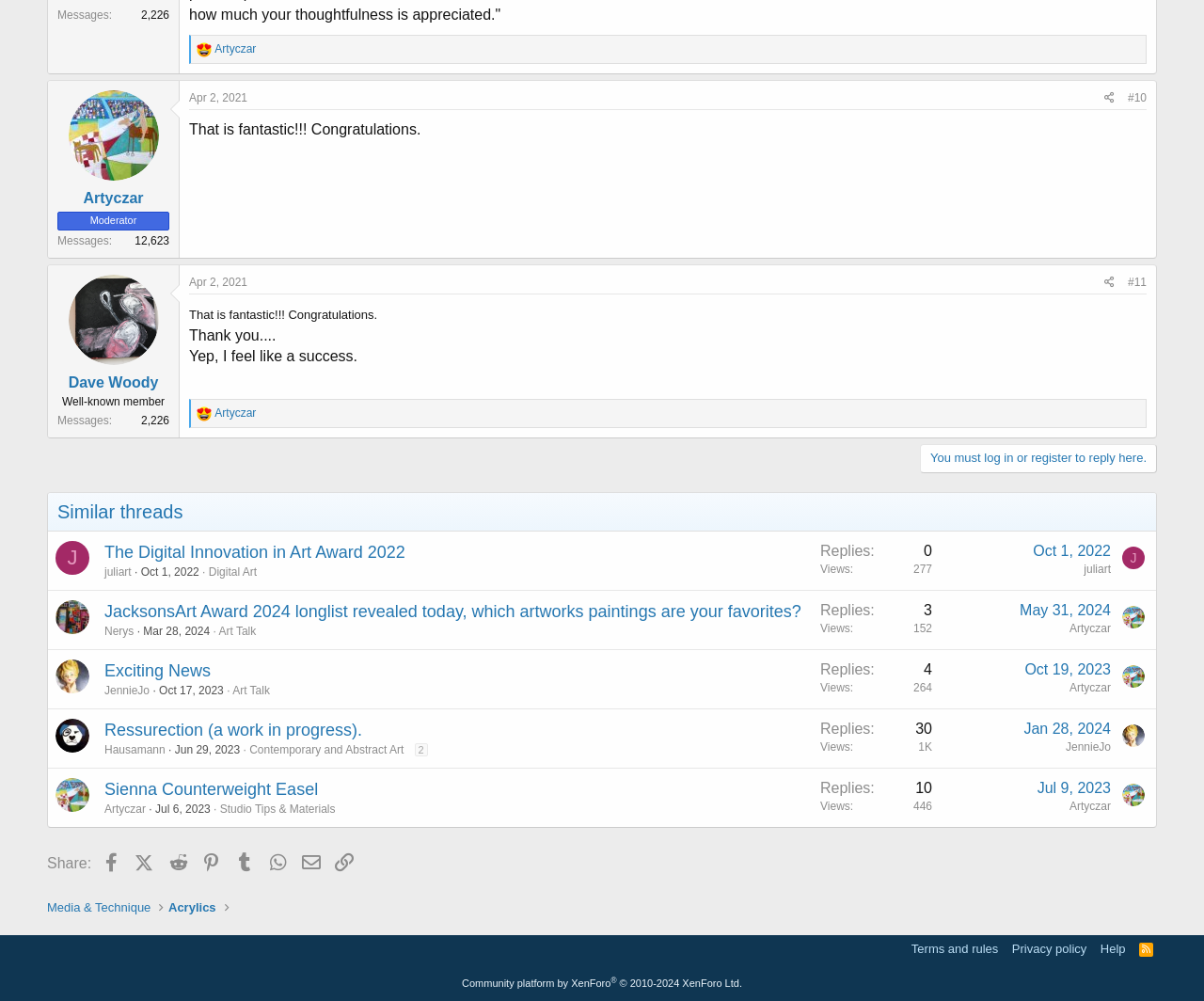Find the bounding box coordinates of the element to click in order to complete this instruction: "Read the post by 'Dave Woody'". The bounding box coordinates must be four float numbers between 0 and 1, denoted as [left, top, right, bottom].

[0.057, 0.275, 0.132, 0.365]